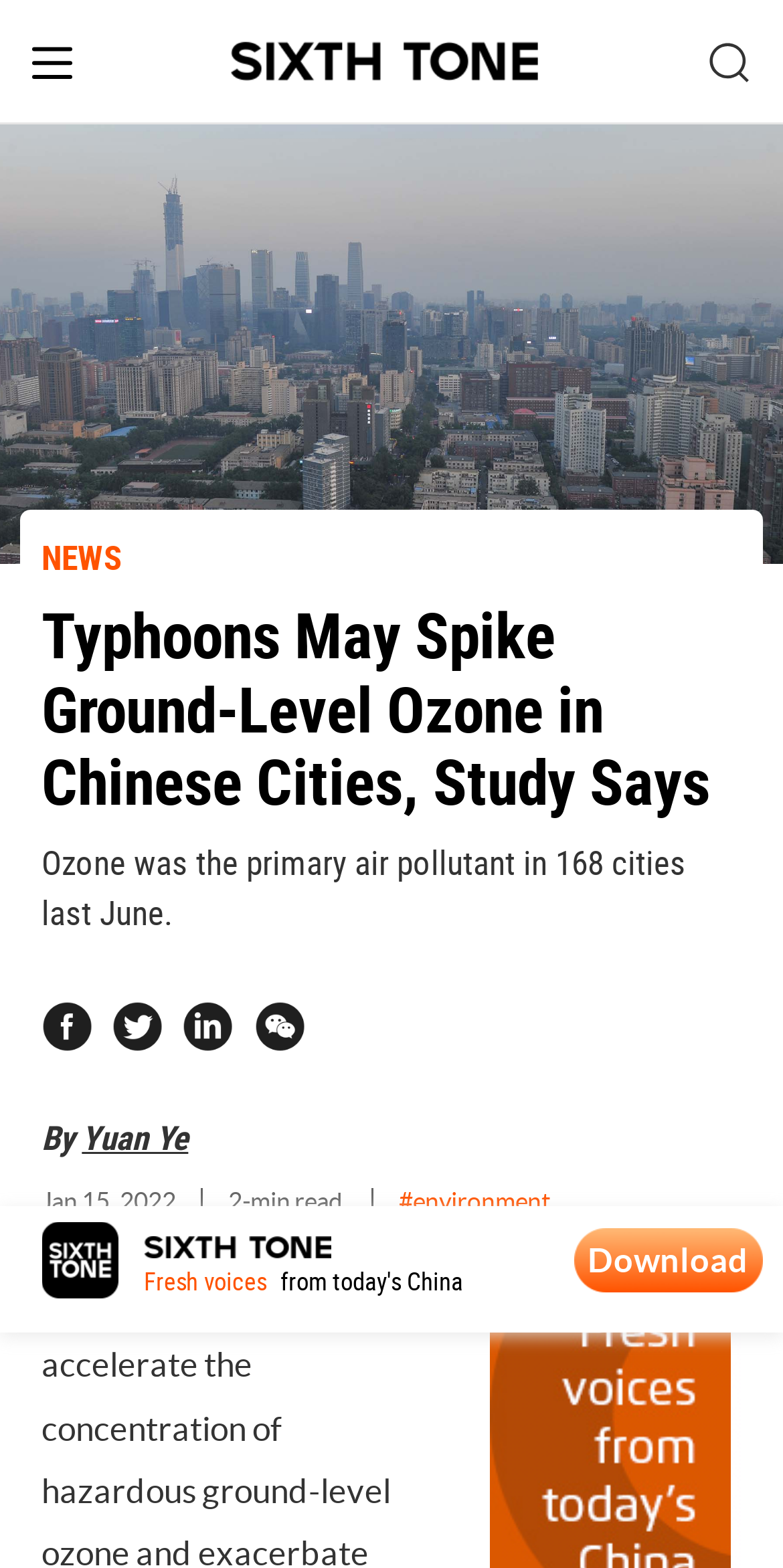How many images are in the article?
Please provide a detailed answer to the question.

I counted the number of images in the article, which are the image at the top, the image in the middle, and the image at the bottom, so there are 3 images in total.